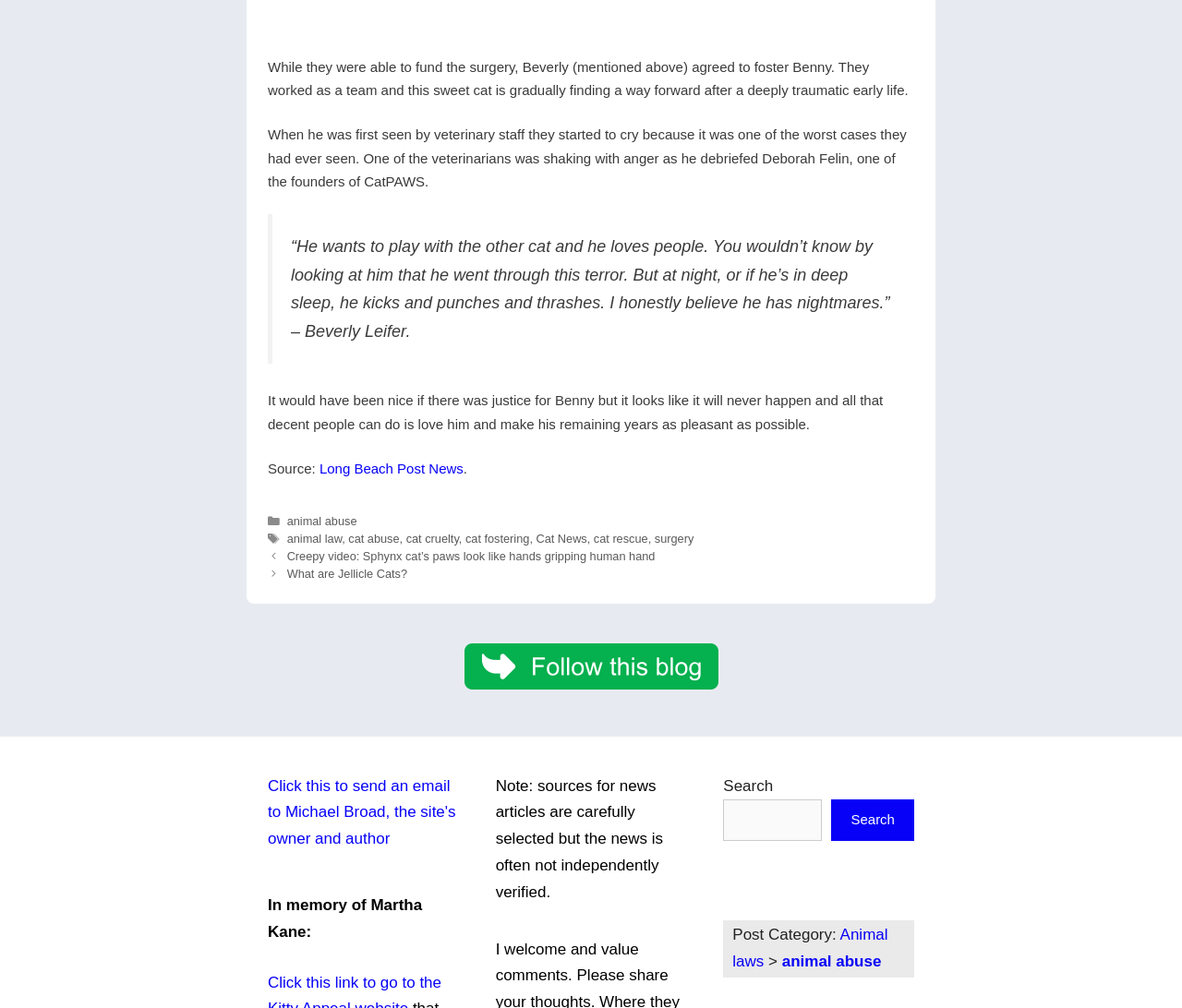Pinpoint the bounding box coordinates of the element that must be clicked to accomplish the following instruction: "Follow the website". The coordinates should be in the format of four float numbers between 0 and 1, i.e., [left, top, right, bottom].

[0.393, 0.671, 0.607, 0.687]